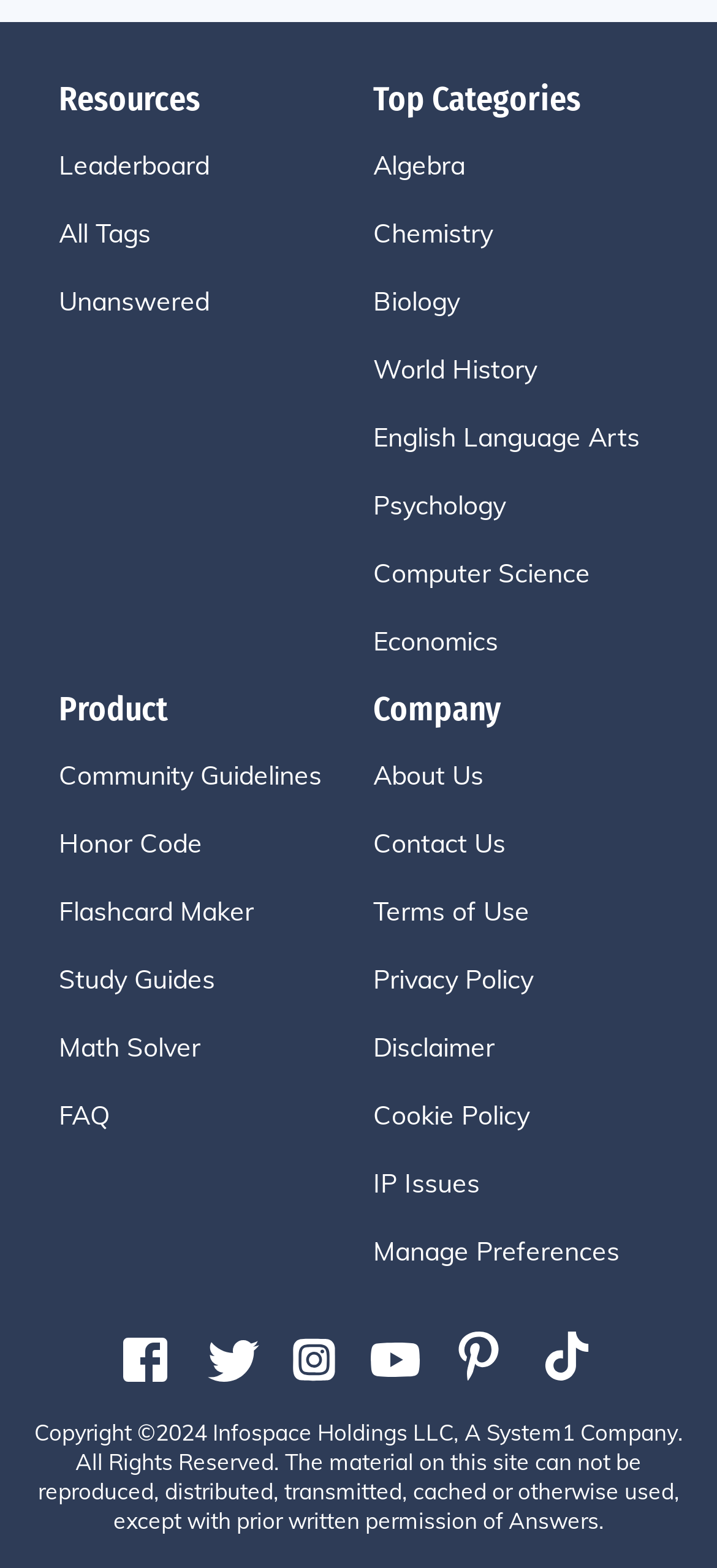What is the text of the copyright notice at the bottom of the webpage?
Give a single word or phrase answer based on the content of the image.

Copyright ©2024